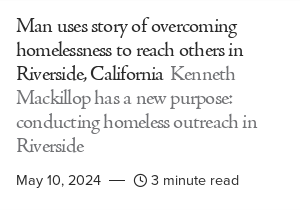When was the article about Kenneth Mackillop published?
Observe the image and answer the question with a one-word or short phrase response.

May 10, 2024